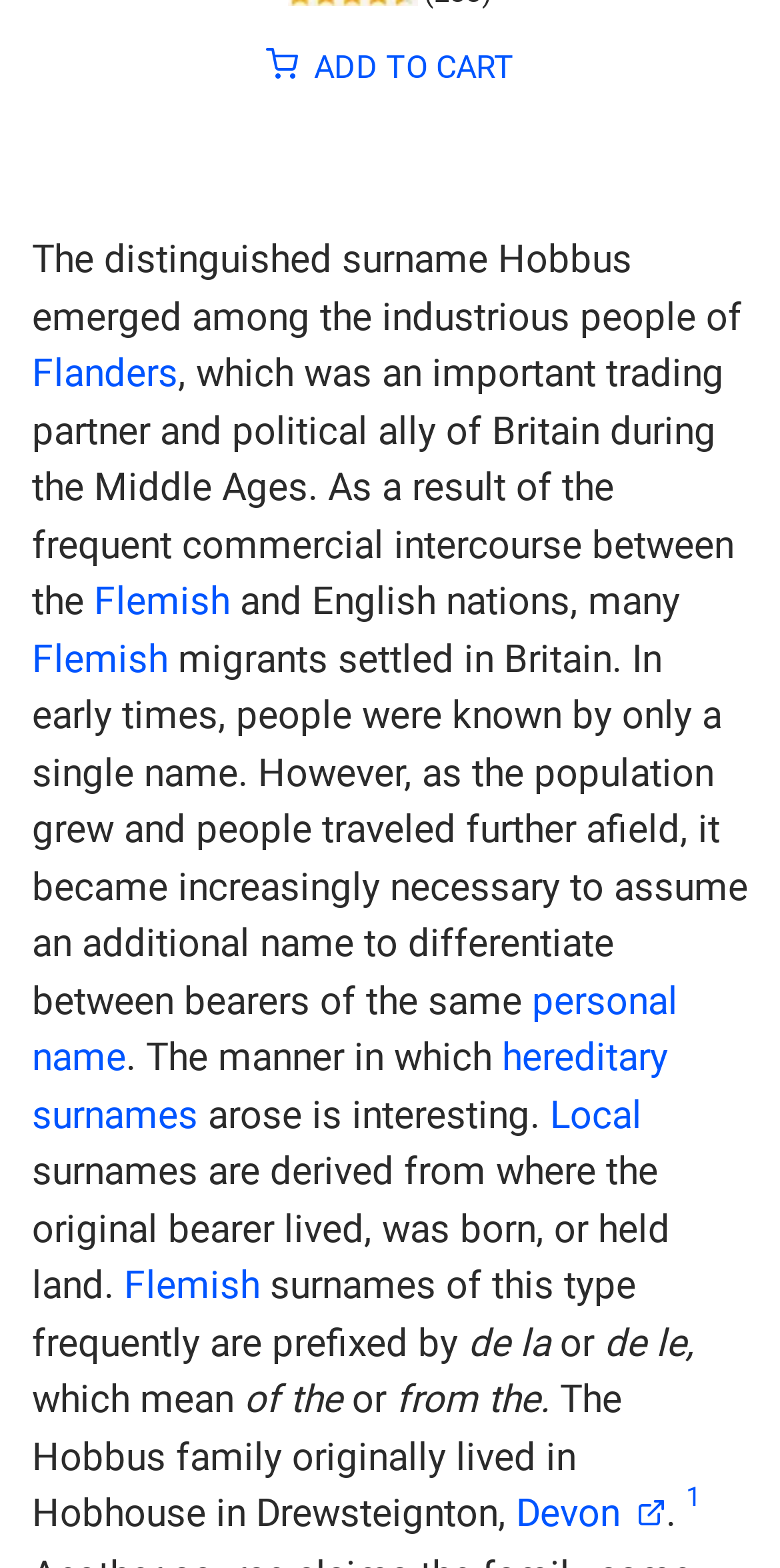Where did the Hobbus family originally live?
Can you provide an in-depth and detailed response to the question?

The webpage states that the Hobbus family originally lived in Hobhouse in Drewsteignton, Devon, which is mentioned in the text.